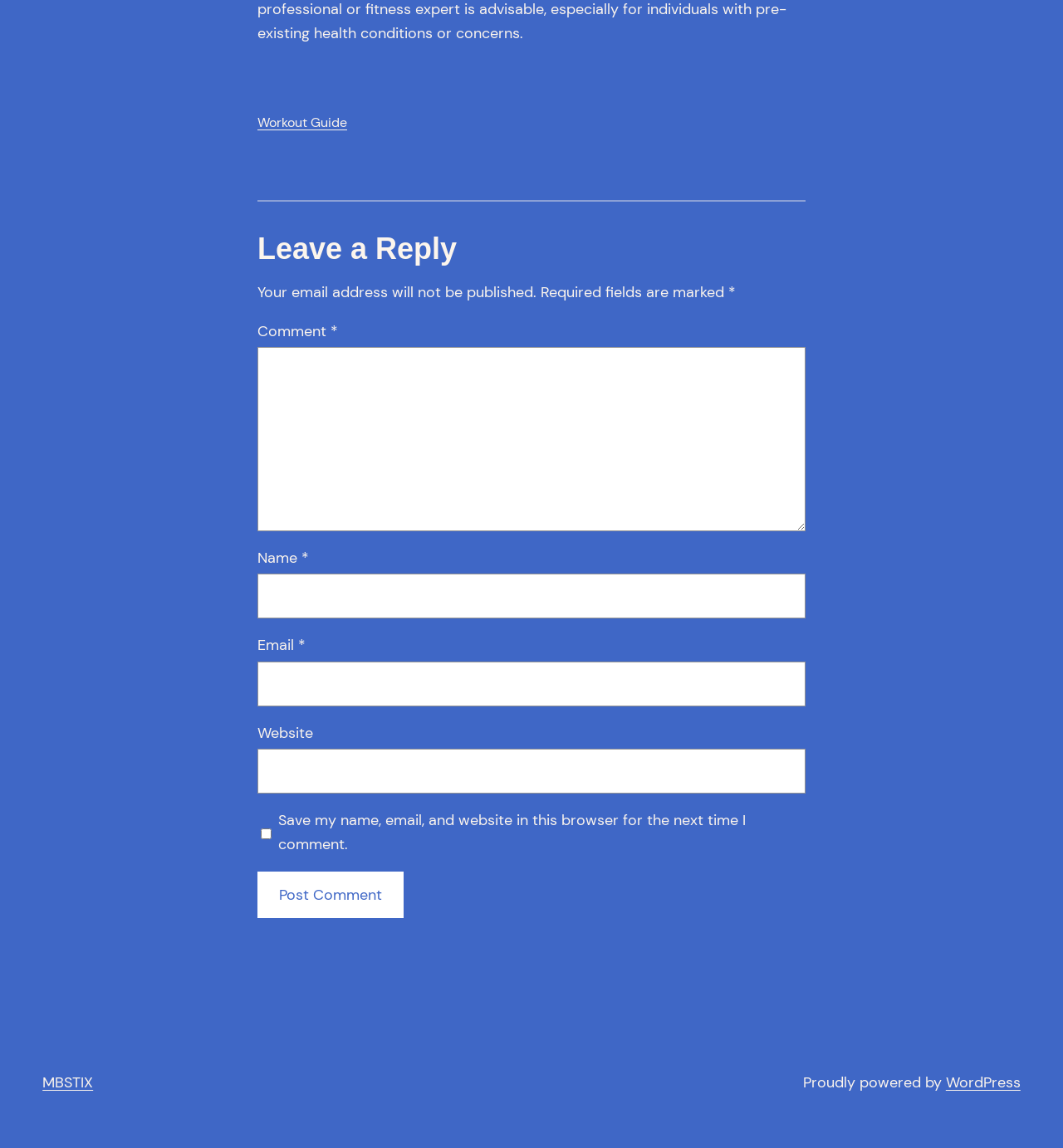Using the provided element description: "parent_node: Name * name="author"", identify the bounding box coordinates. The coordinates should be four floats between 0 and 1 in the order [left, top, right, bottom].

[0.242, 0.5, 0.758, 0.539]